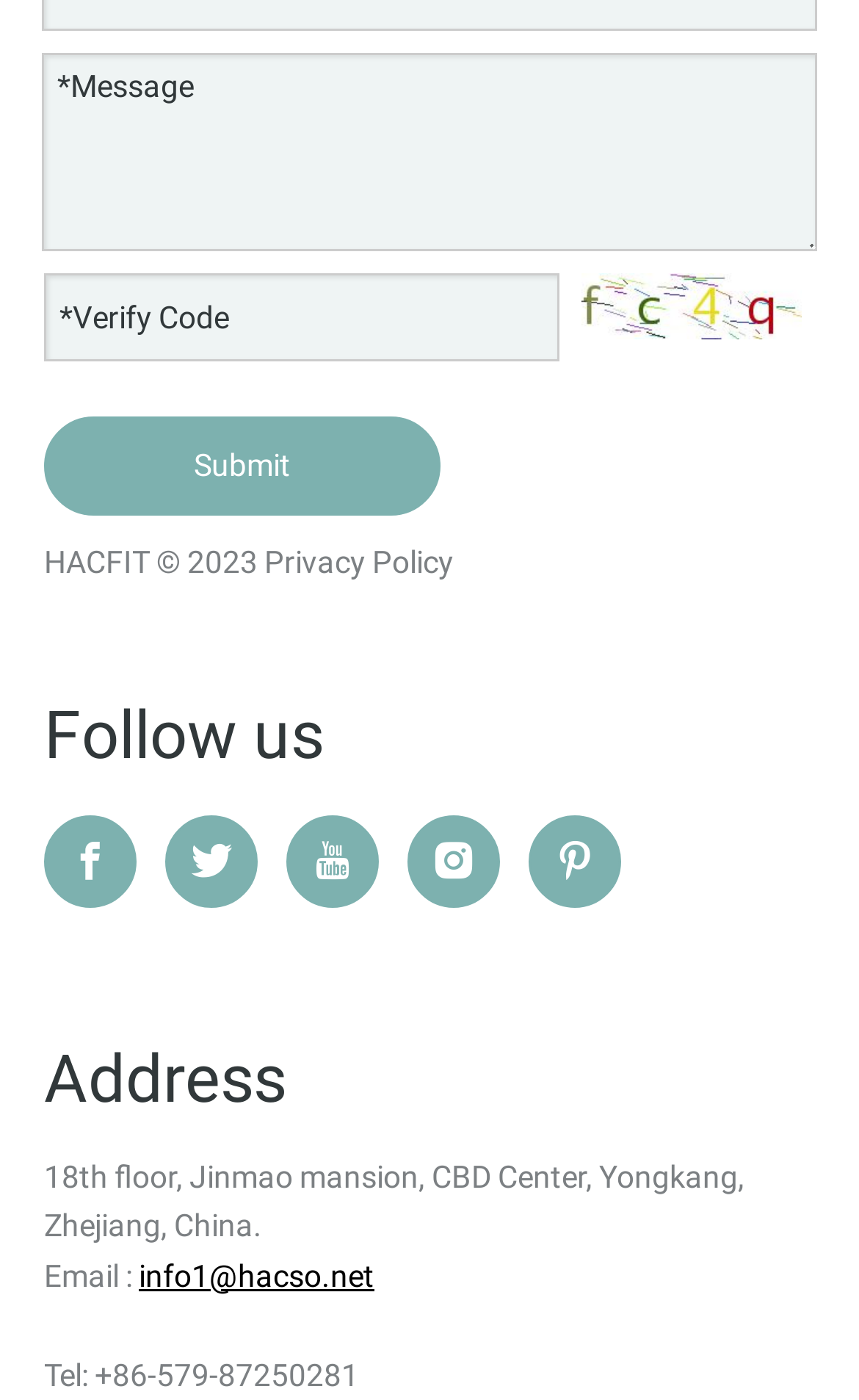Given the description "0208 087 2981", provide the bounding box coordinates of the corresponding UI element.

None